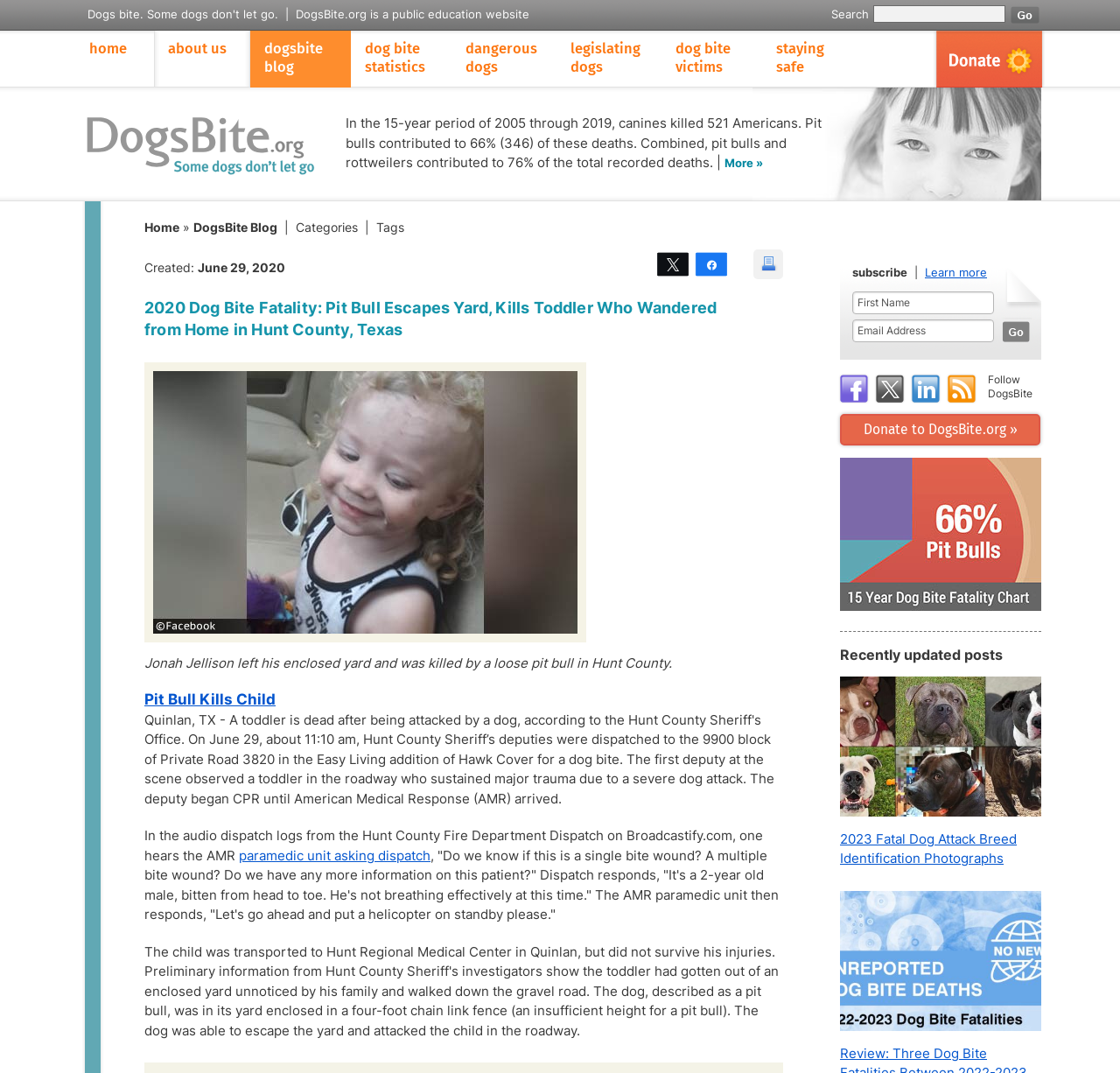Determine which piece of text is the heading of the webpage and provide it.

2020 Dog Bite Fatality: Pit Bull Escapes Yard, Kills Toddler Who Wandered from Home in Hunt County, Texas